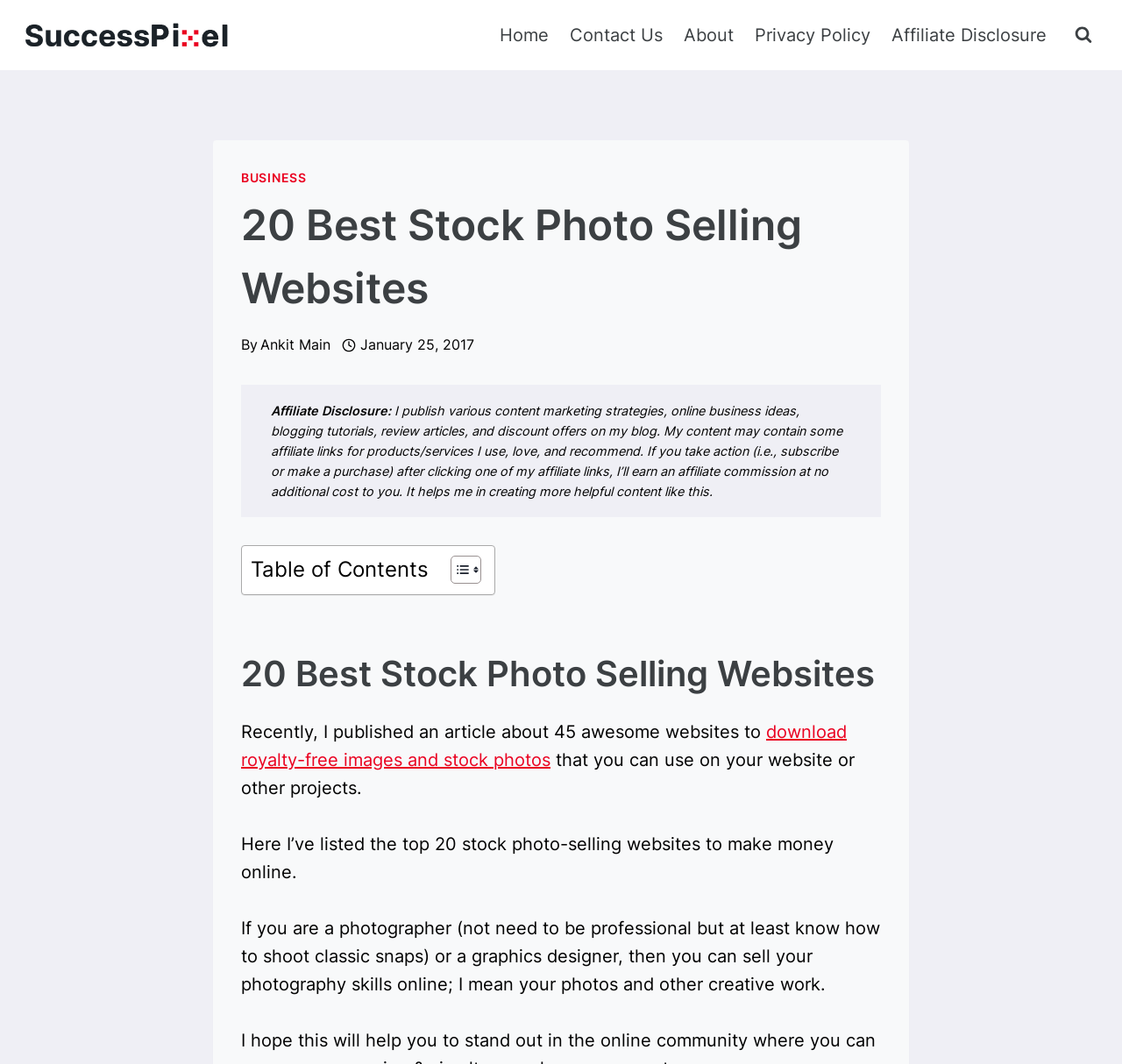Please find and generate the text of the main header of the webpage.

20 Best Stock Photo Selling Websites